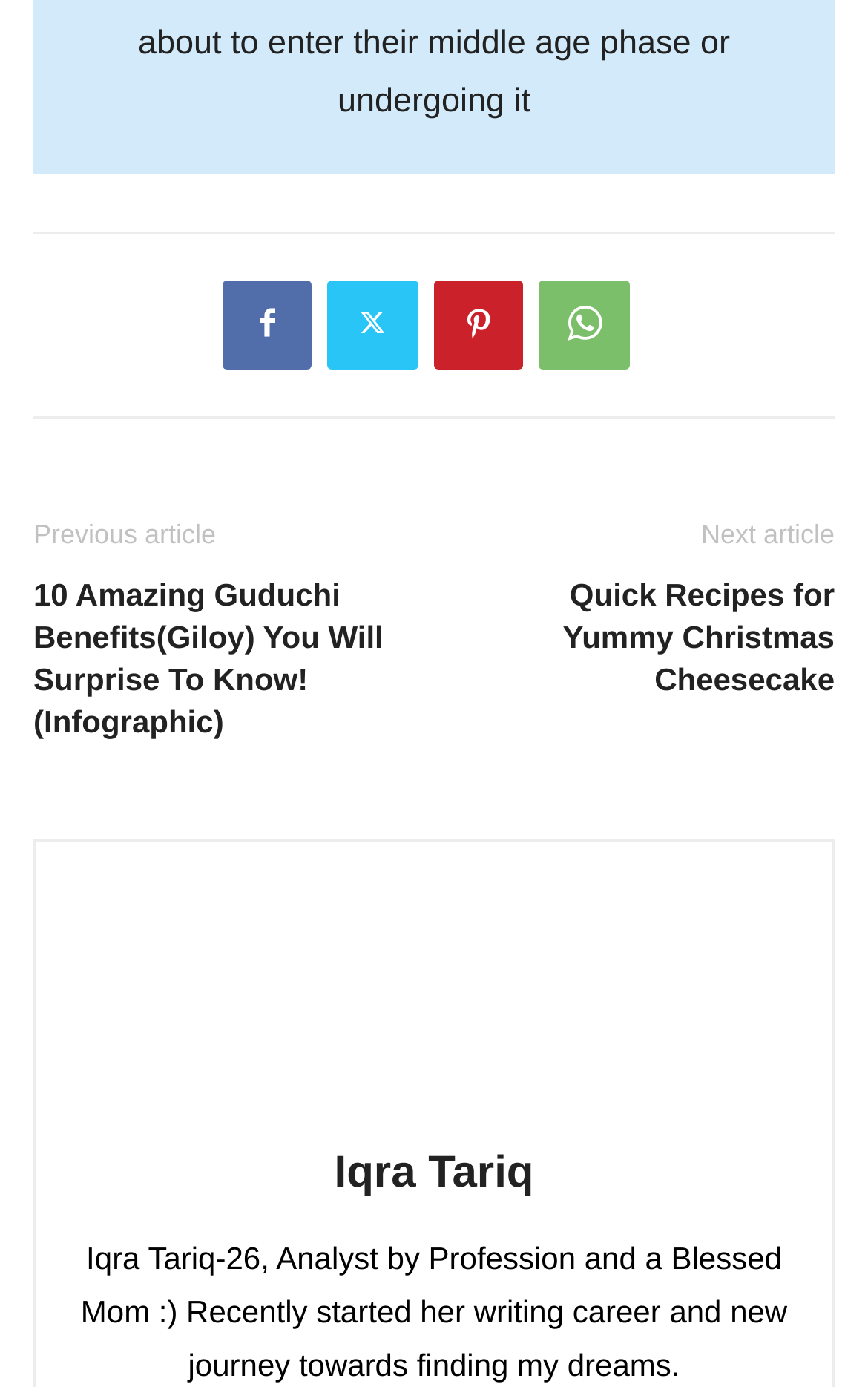Provide the bounding box coordinates, formatted as (top-left x, top-left y, bottom-right x, bottom-right y), with all values being floating point numbers between 0 and 1. Identify the bounding box of the UI element that matches the description: parent_node: Iqra Tariq aria-label="author-photo"

[0.372, 0.788, 0.628, 0.813]